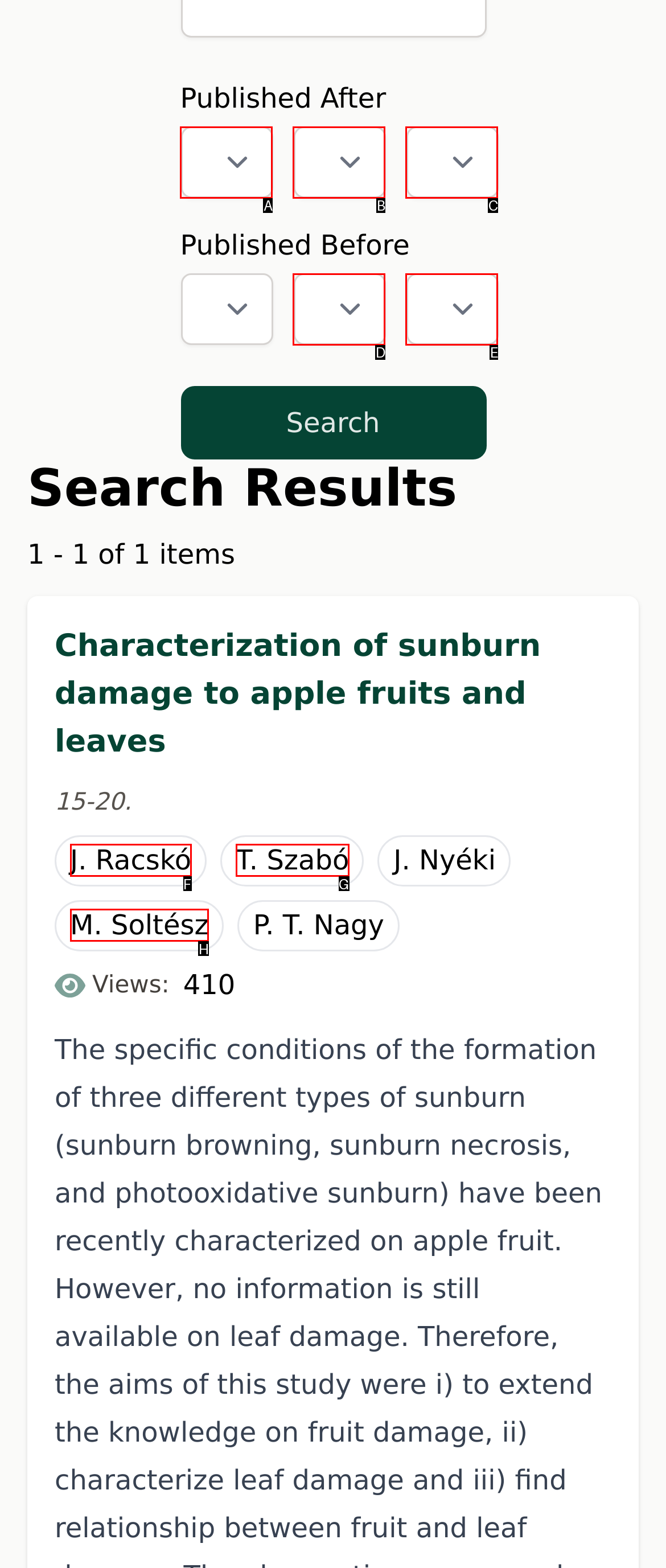Match the HTML element to the description: alt="Flexitarian Focus". Respond with the letter of the correct option directly.

None